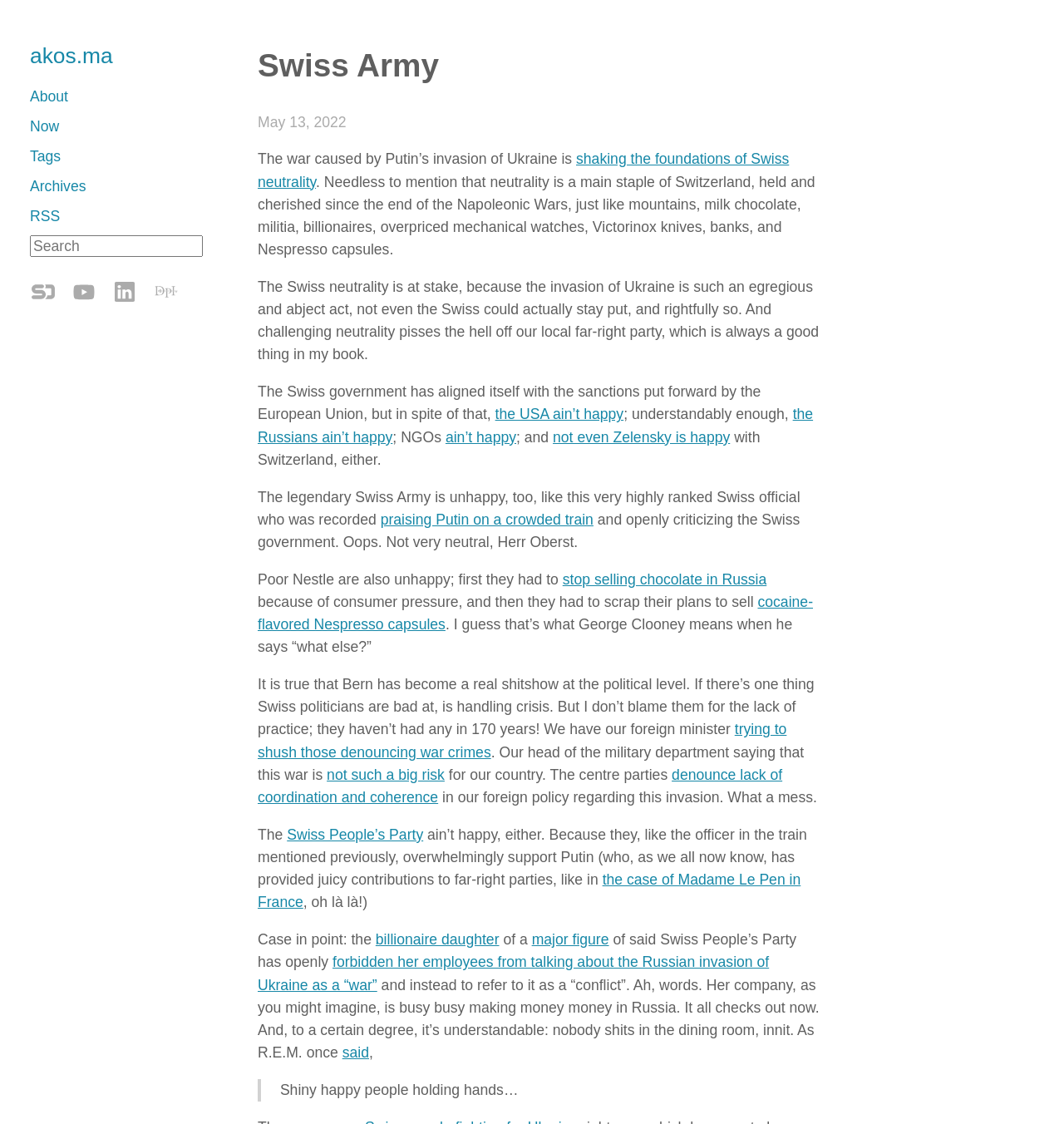Locate the bounding box of the UI element defined by this description: "akos.ma". The coordinates should be given as four float numbers between 0 and 1, formatted as [left, top, right, bottom].

[0.028, 0.038, 0.106, 0.061]